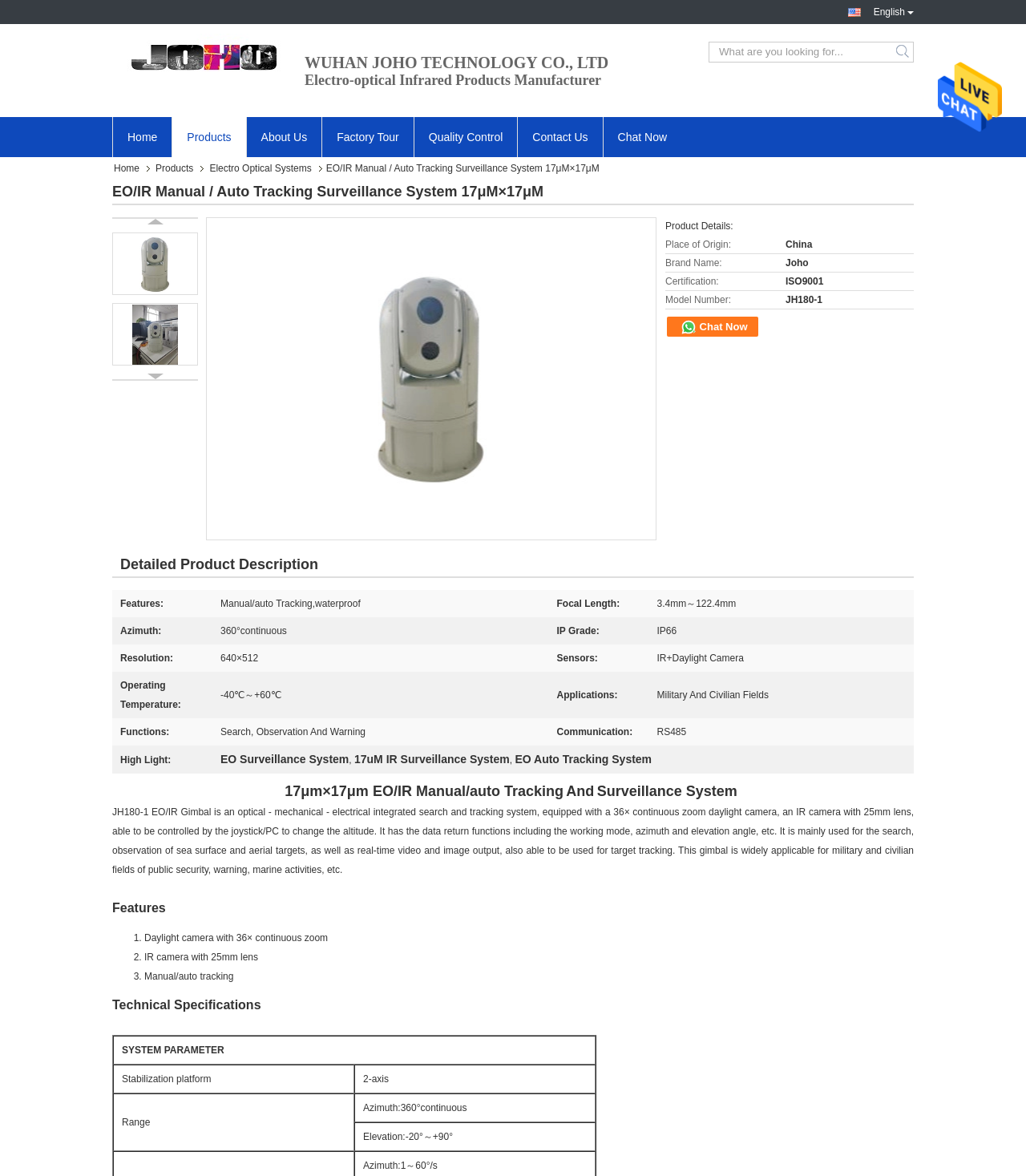Could you indicate the bounding box coordinates of the region to click in order to complete this instruction: "Go to the home page".

[0.109, 0.1, 0.167, 0.134]